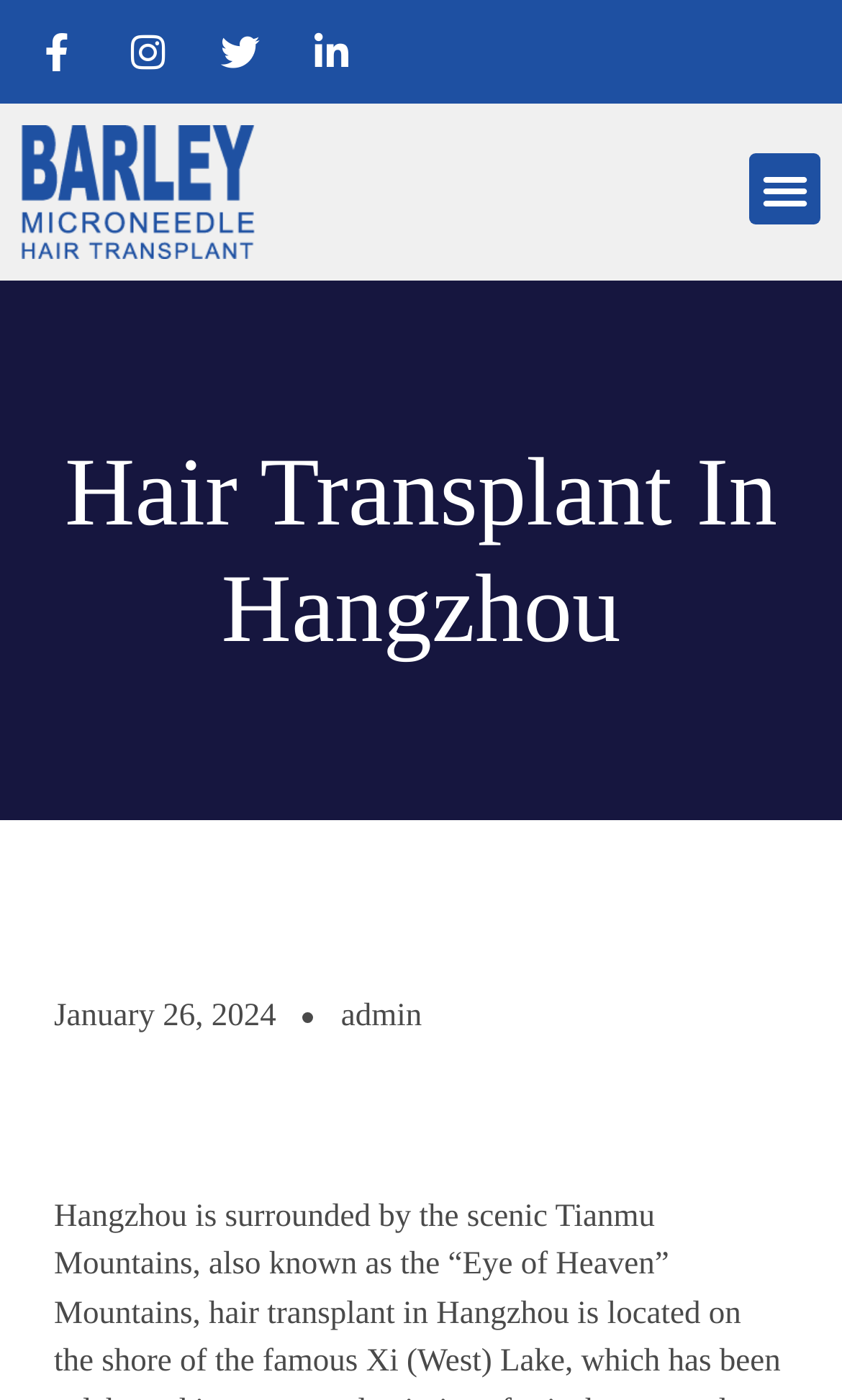What is the text on the button in the top right corner?
Use the image to give a comprehensive and detailed response to the question.

I located the button element with the bounding box coordinates [0.89, 0.109, 0.974, 0.16] and found its text content to be 'Menu Toggle'.